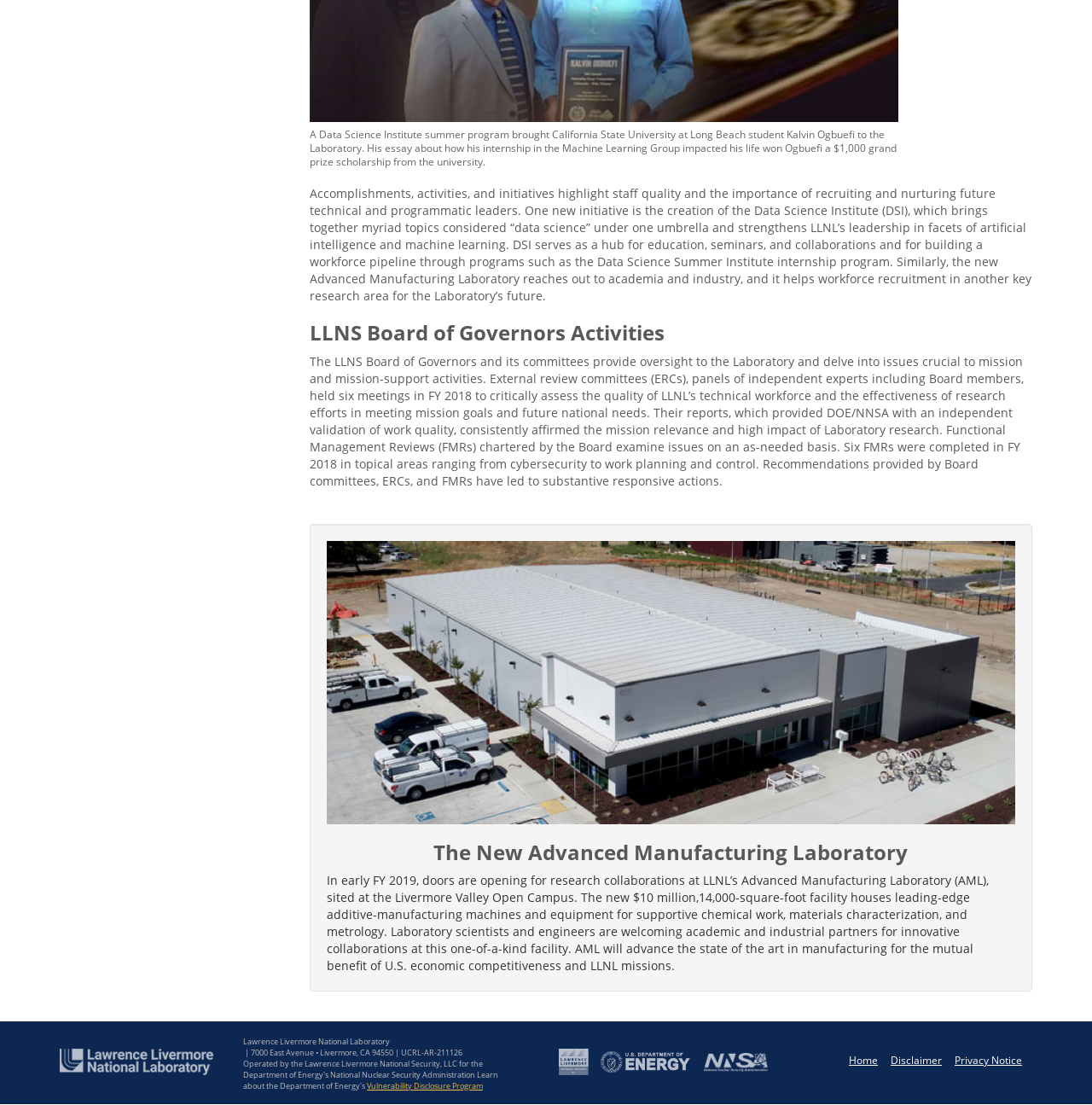Locate the bounding box coordinates of the clickable region to complete the following instruction: "Click on the 'LLNS' link."

[0.512, 0.955, 0.539, 0.965]